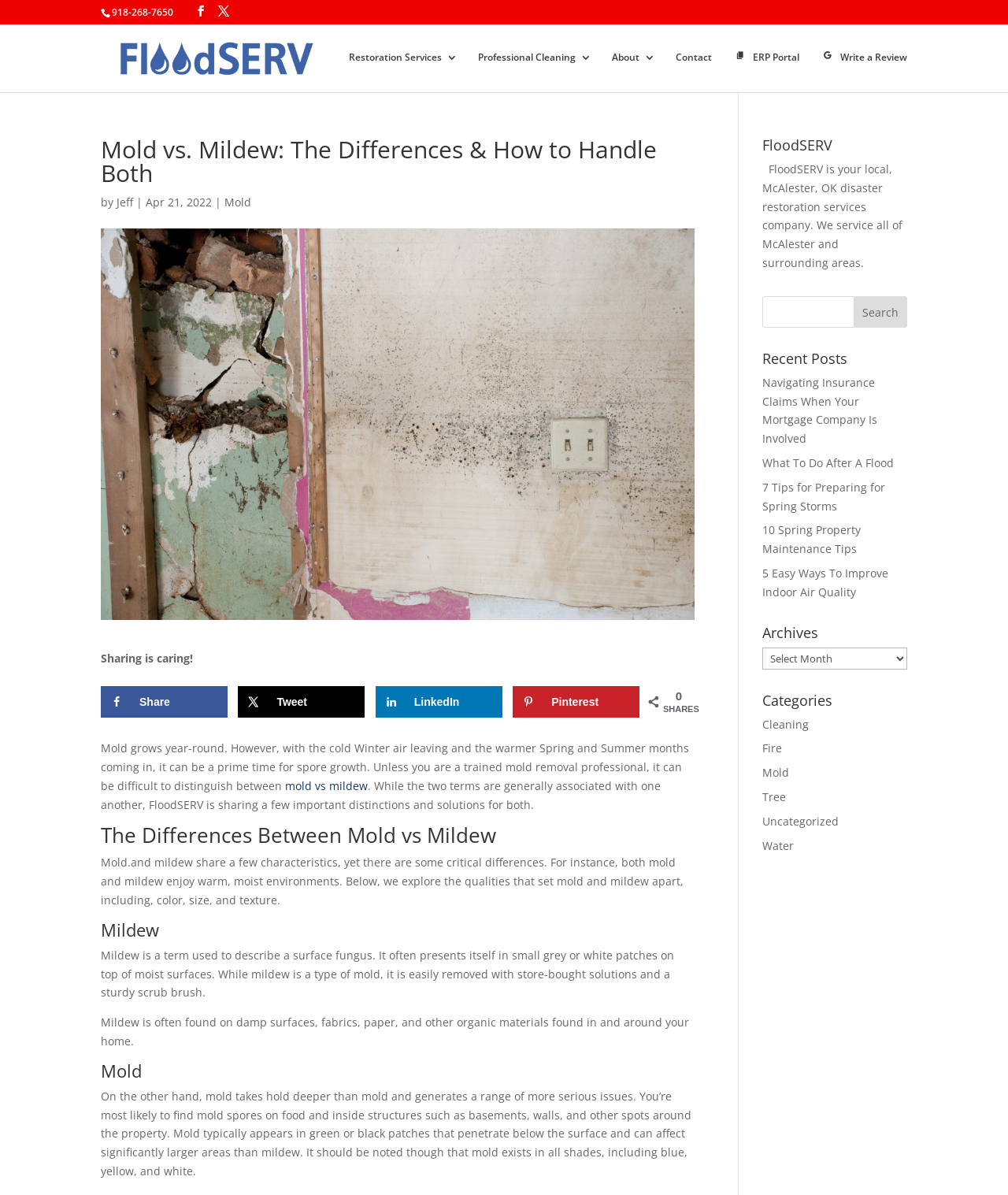Determine the title of the webpage and give its text content.

Mold vs. Mildew: The Differences & How to Handle Both